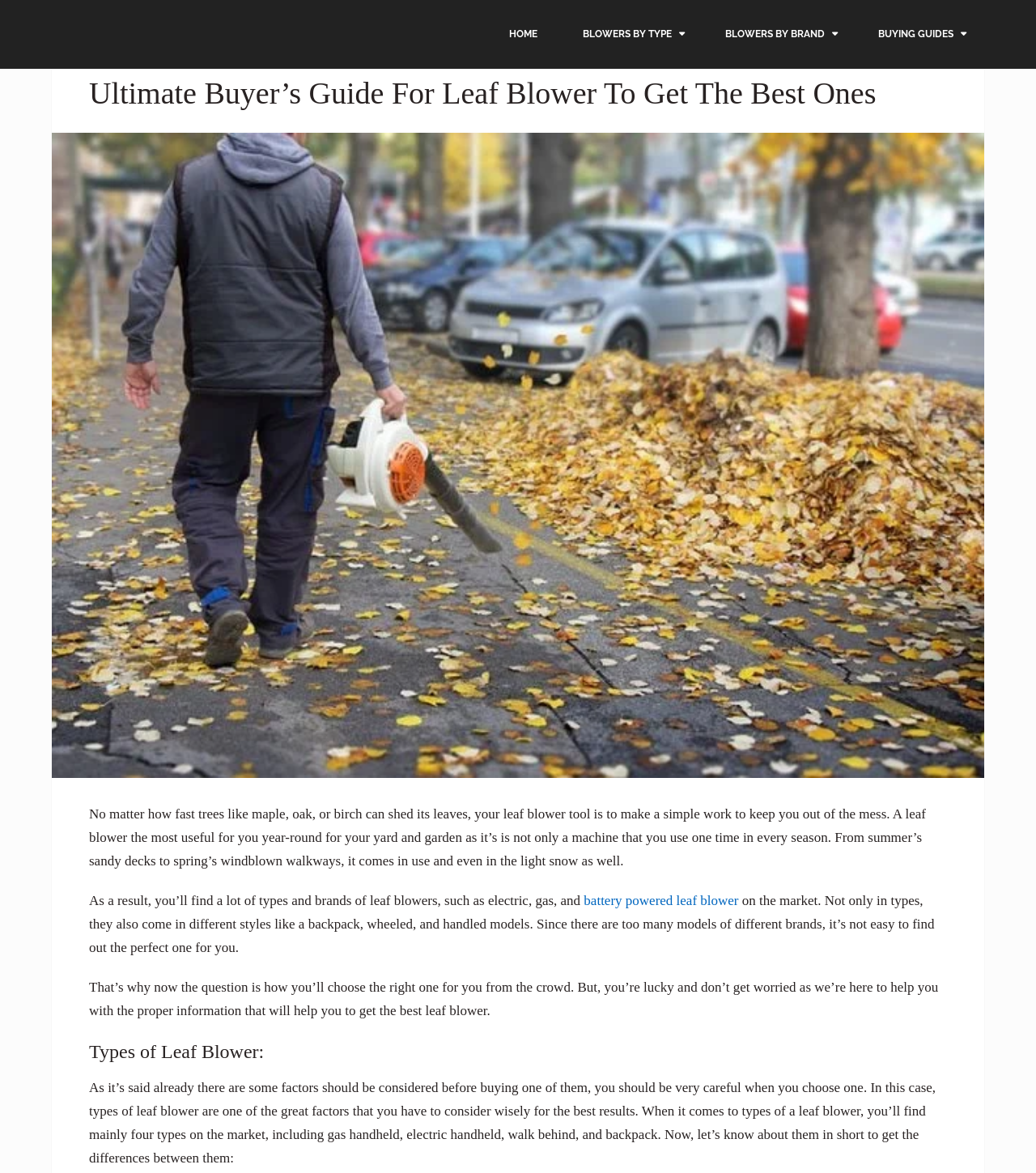Provide the bounding box coordinates of the UI element this sentence describes: "Blowers By Type".

[0.576, 0.0, 0.703, 0.043]